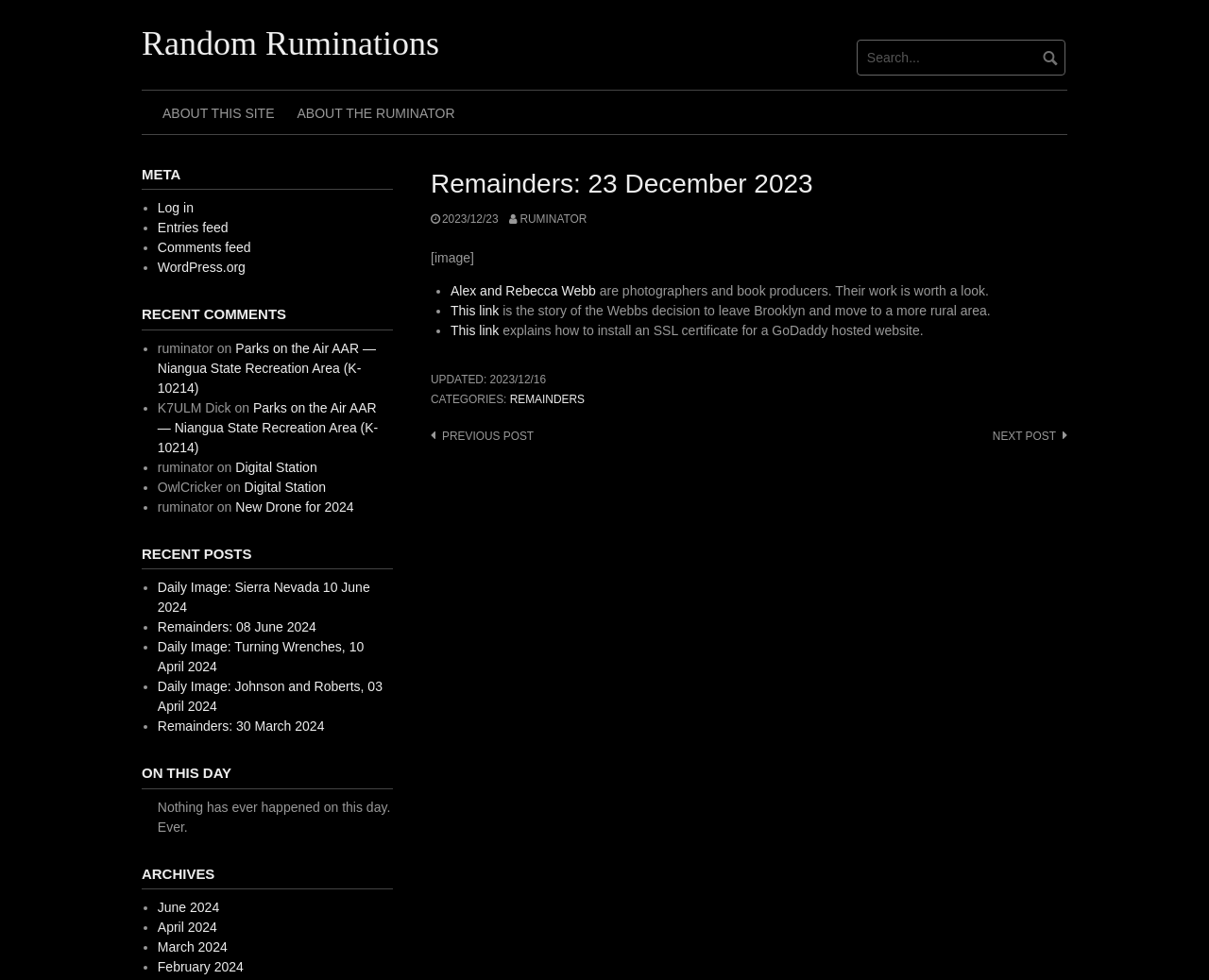Extract the top-level heading from the webpage and provide its text.

Remainders: 23 December 2023